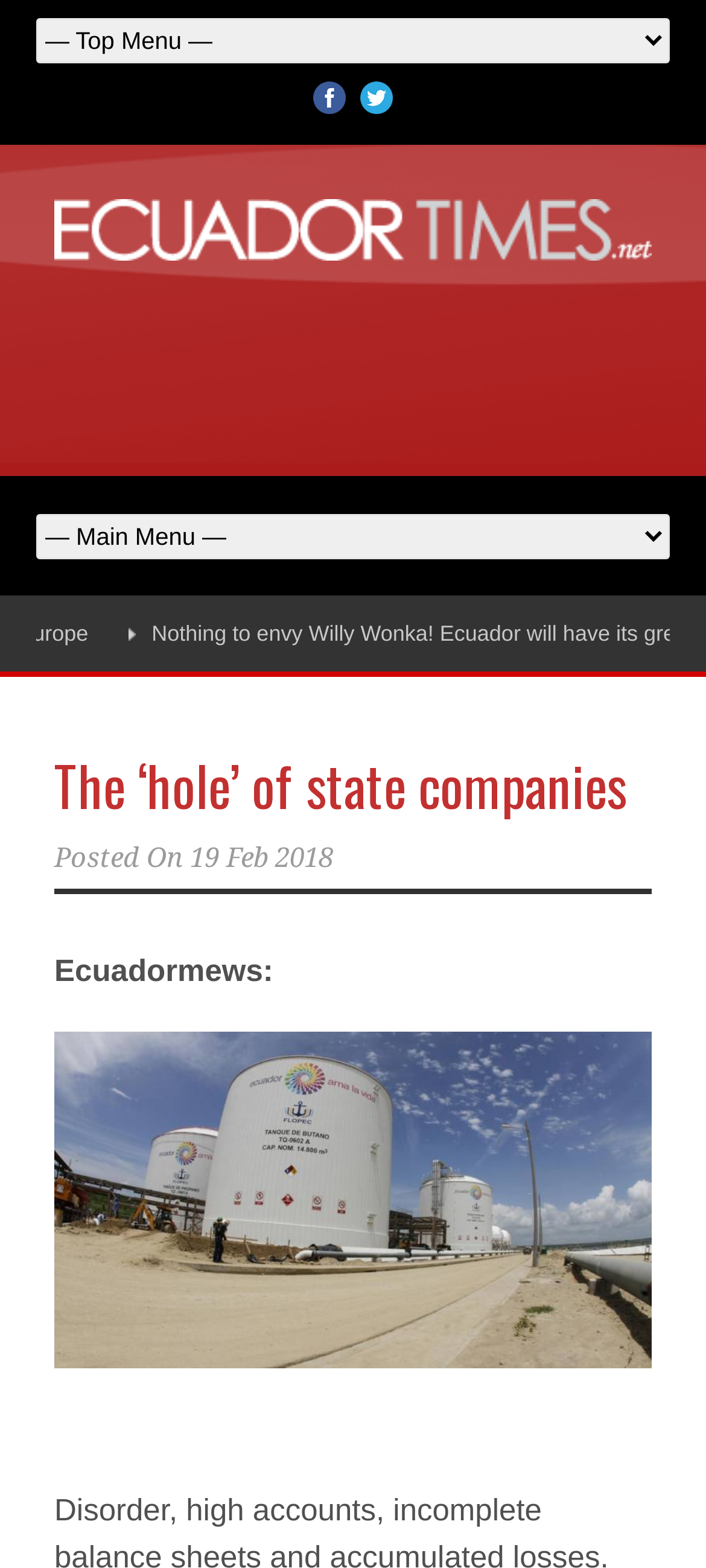Please give a concise answer to this question using a single word or phrase: 
What is the topic of the news article?

State companies